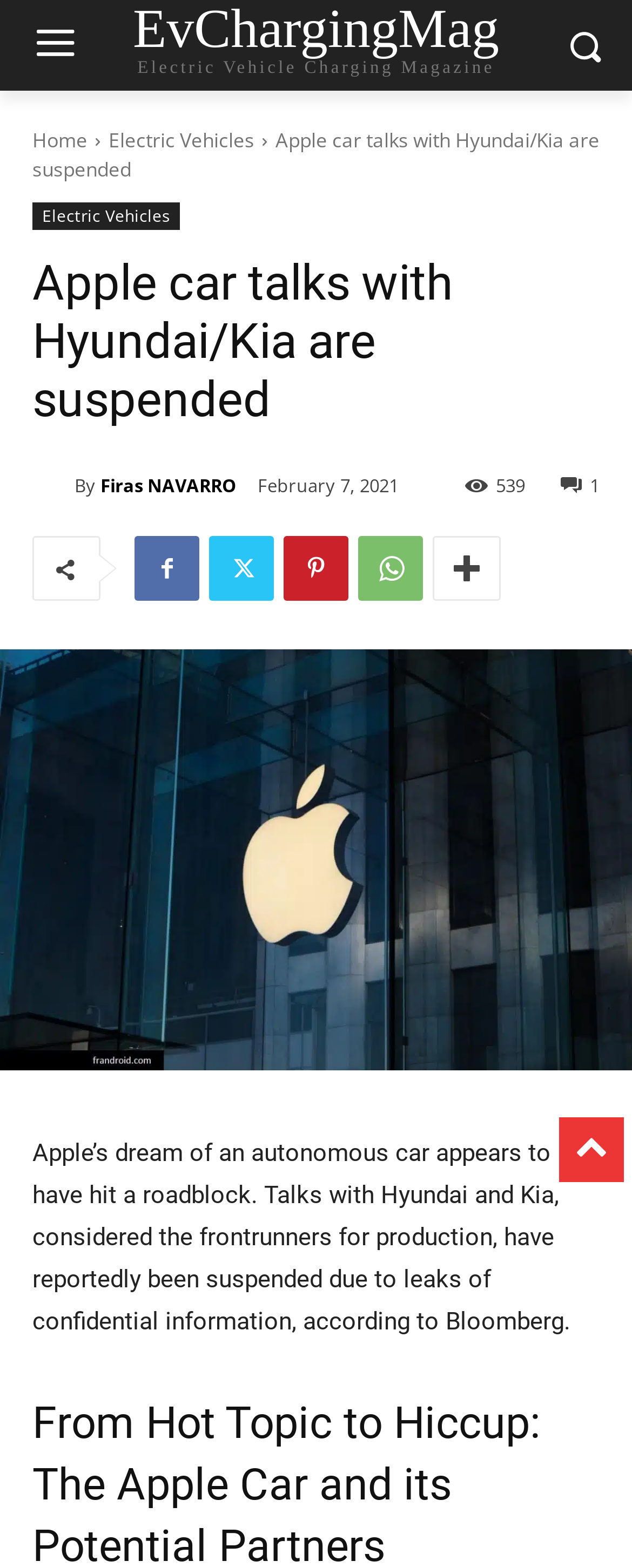Highlight the bounding box coordinates of the element you need to click to perform the following instruction: "Read the article by Firas NAVARRO."

[0.051, 0.299, 0.118, 0.32]